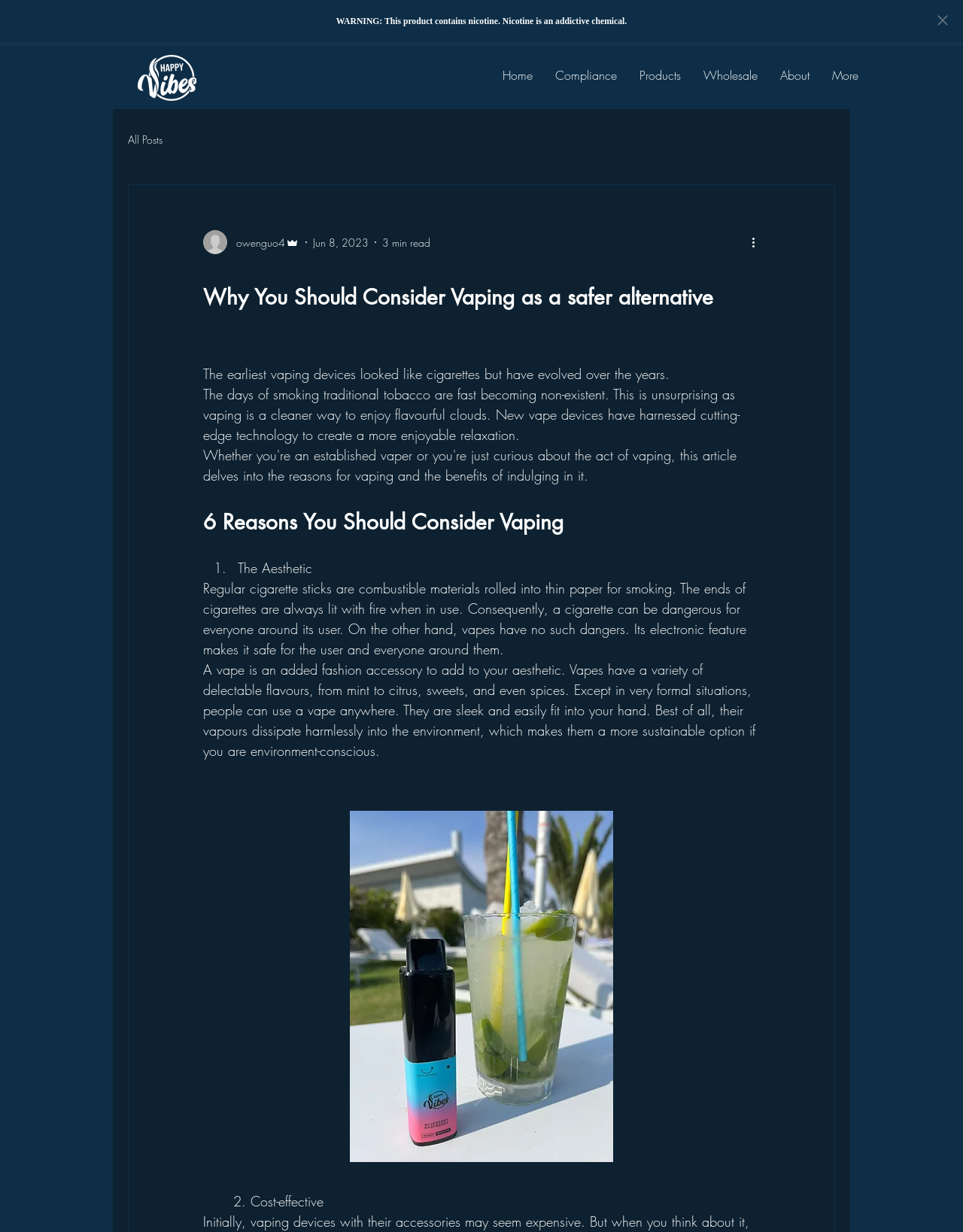Can you find the bounding box coordinates of the area I should click to execute the following instruction: "Click the 'Home' link"?

[0.51, 0.046, 0.565, 0.076]